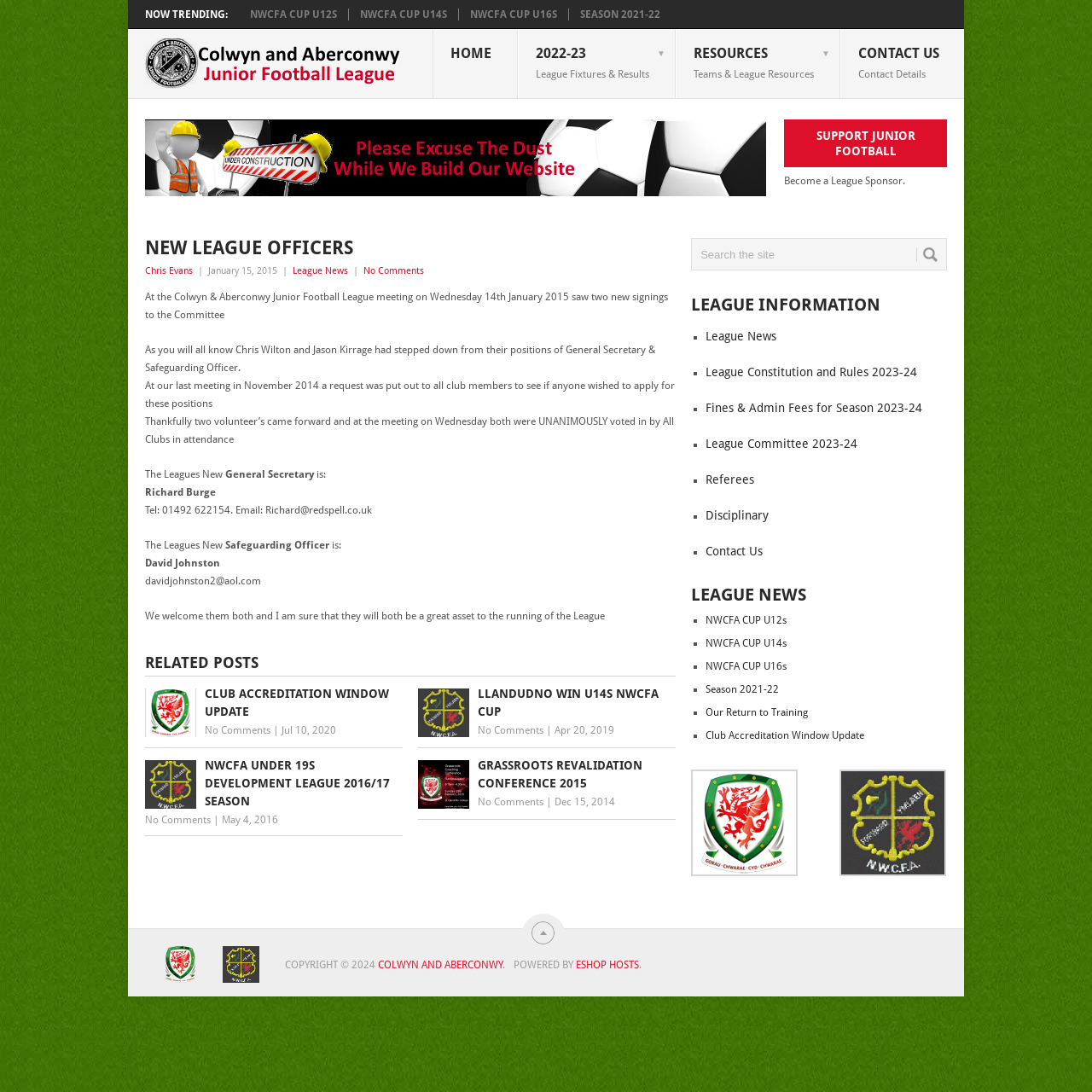Find and provide the bounding box coordinates for the UI element described here: "Home". The coordinates should be given as four float numbers between 0 and 1: [left, top, right, bottom].

[0.396, 0.027, 0.474, 0.091]